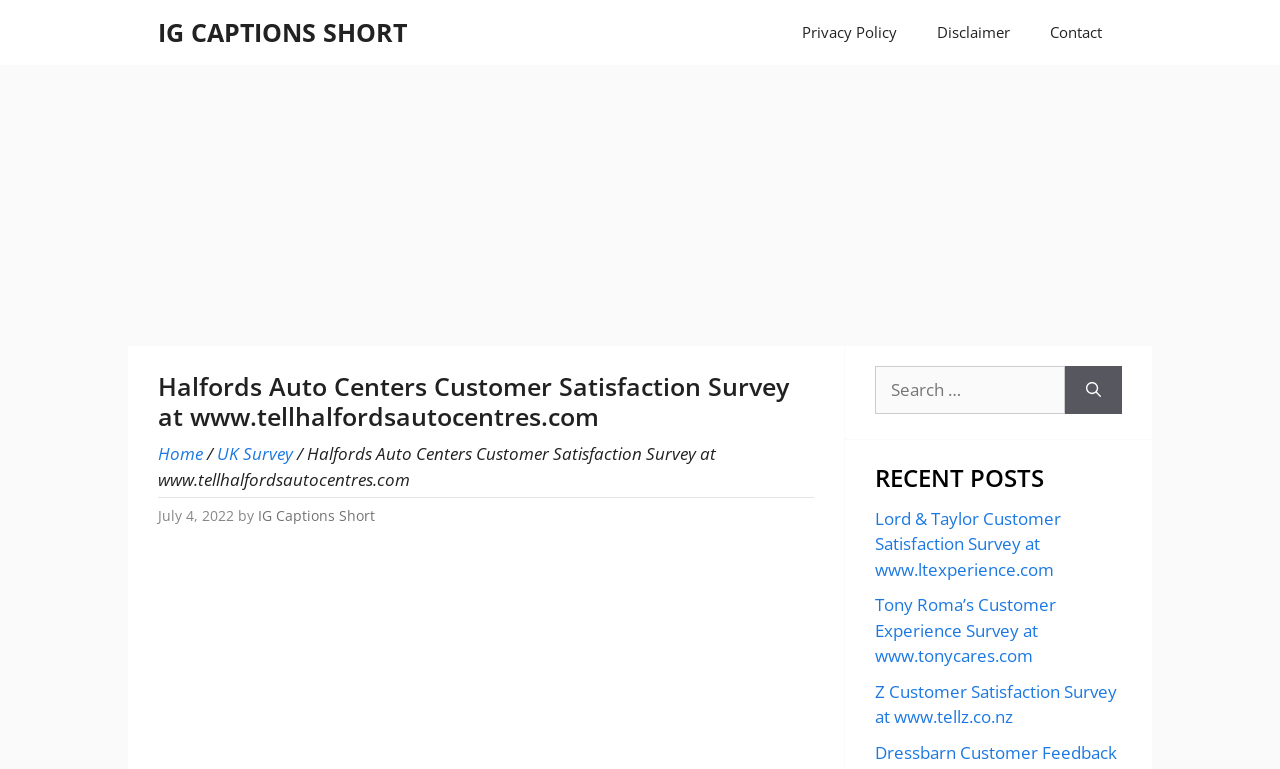Locate the bounding box coordinates of the area that needs to be clicked to fulfill the following instruction: "Click the 'Home' link". The coordinates should be in the format of four float numbers between 0 and 1, namely [left, top, right, bottom].

[0.123, 0.575, 0.159, 0.605]